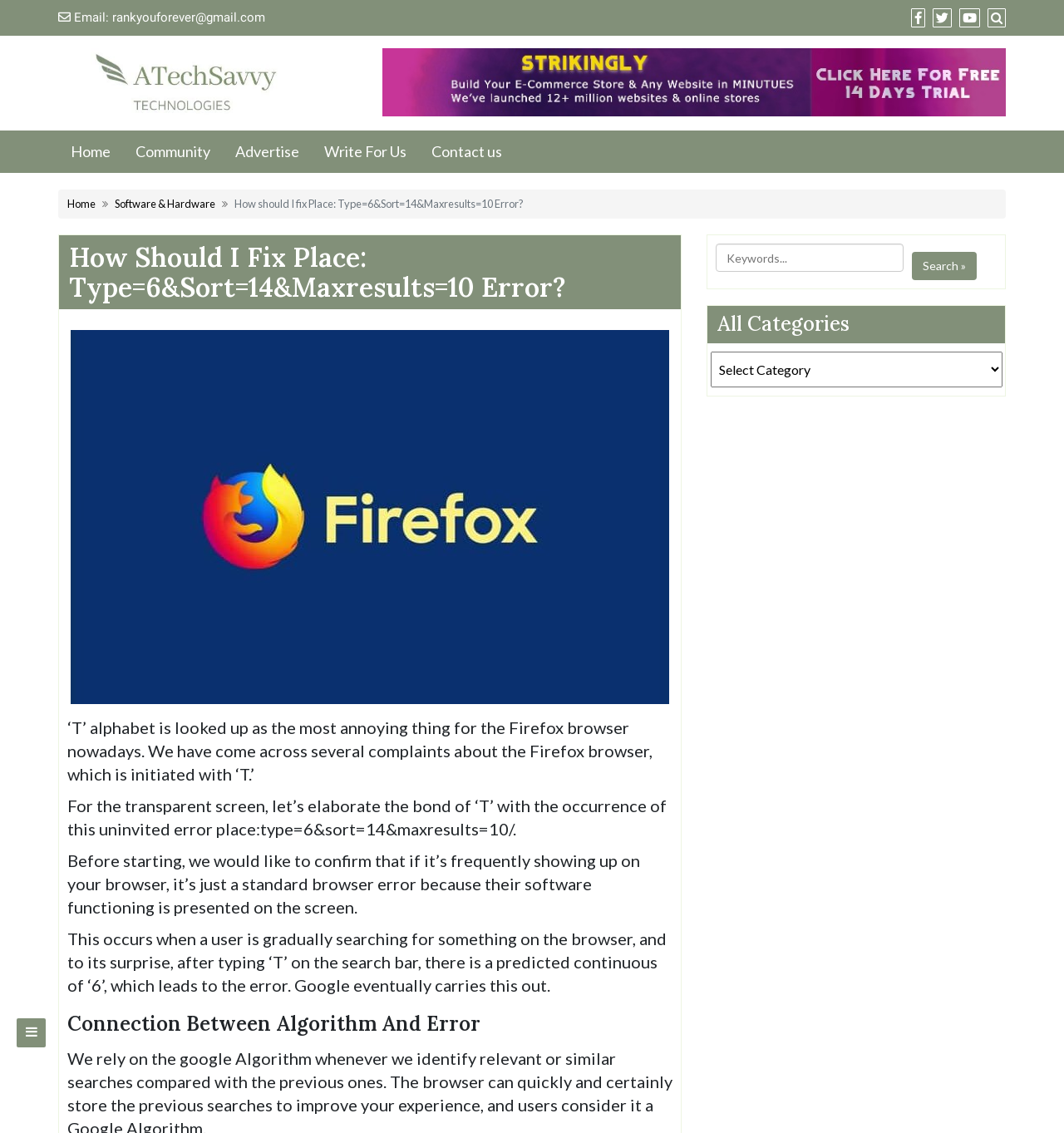Select the bounding box coordinates of the element I need to click to carry out the following instruction: "Search for keywords".

[0.2, 0.408, 0.8, 0.505]